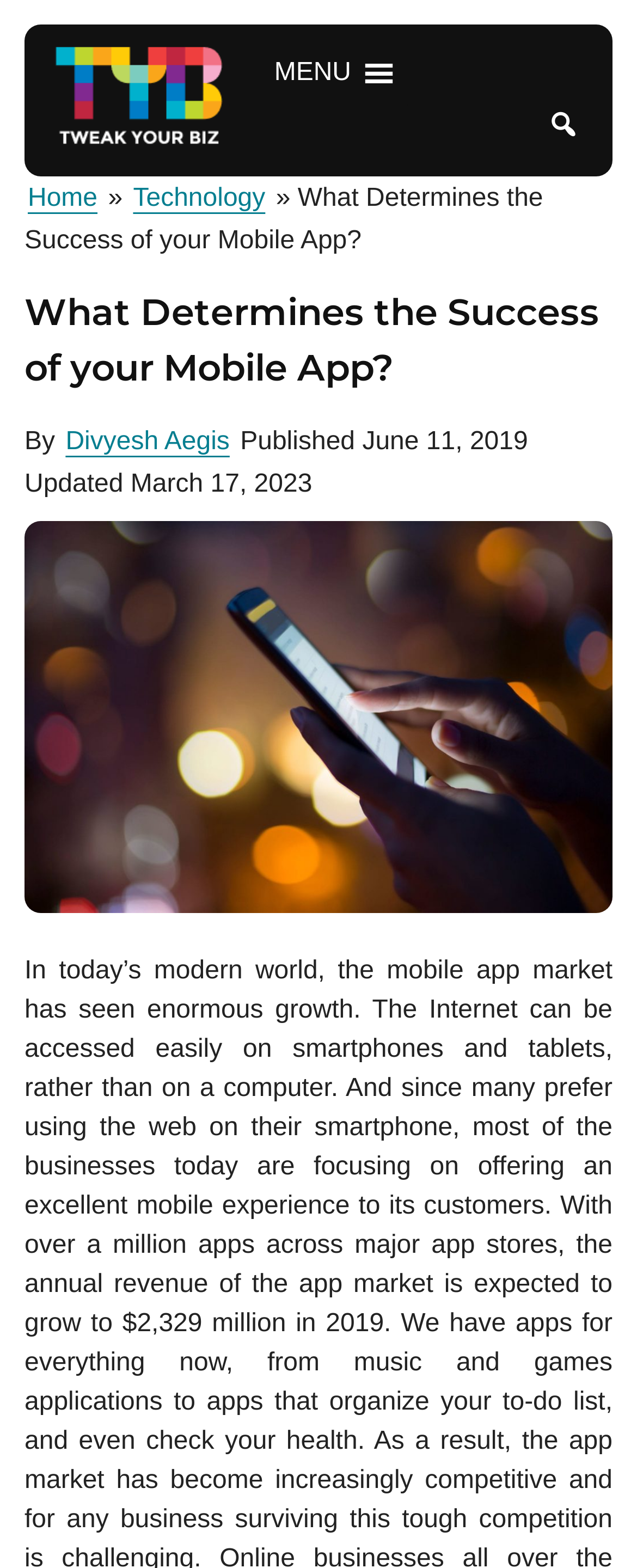Respond with a single word or phrase to the following question: Is there a search bar on the webpage?

Yes